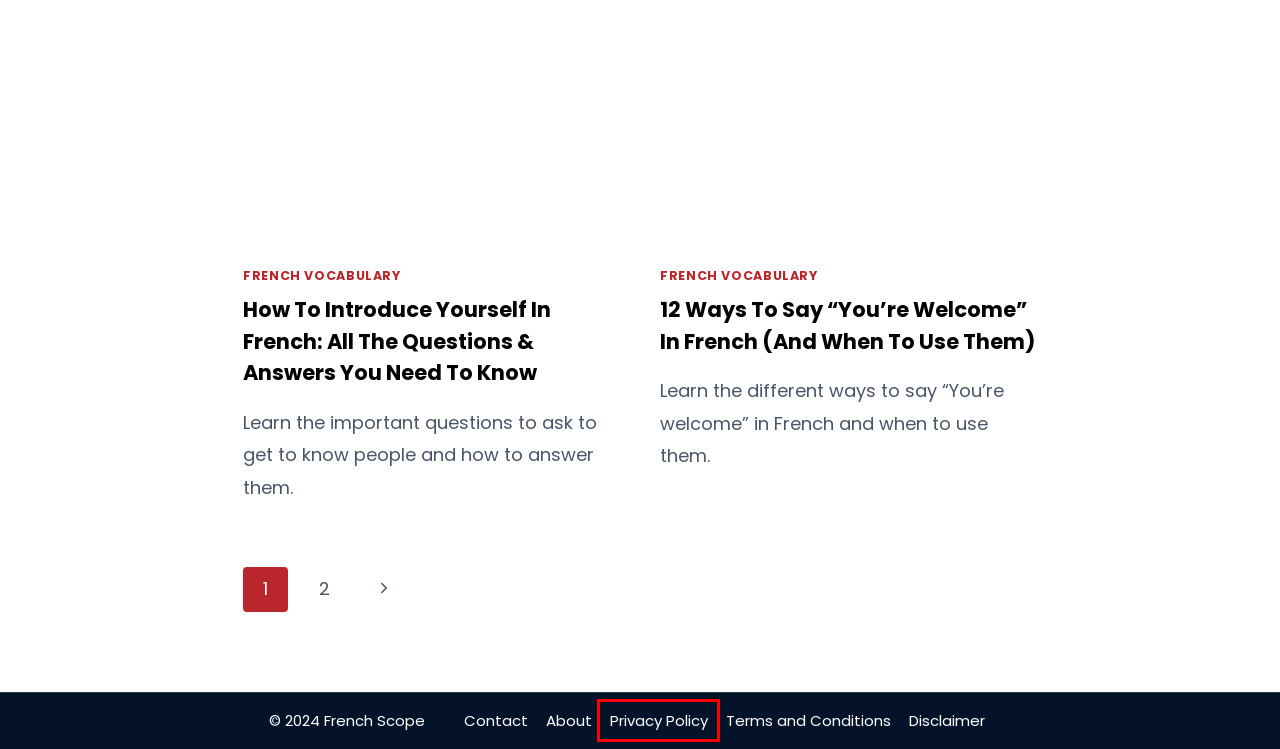You are given a screenshot of a webpage with a red rectangle bounding box. Choose the best webpage description that matches the new webpage after clicking the element in the bounding box. Here are the candidates:
A. 12 Ways To Say "You're Welcome" In French | With Examples
B. 12 Untranslatable French Words You REALLY Need To Know
C. About - French Scope
D. Contact - French Scope
E. Disclaimer - French Scope
F. Terms And Conditions - French Scope
G. Privacy Policy - French Scope
H. How To Introduce Yourself In French | The Ultimate Guide

G